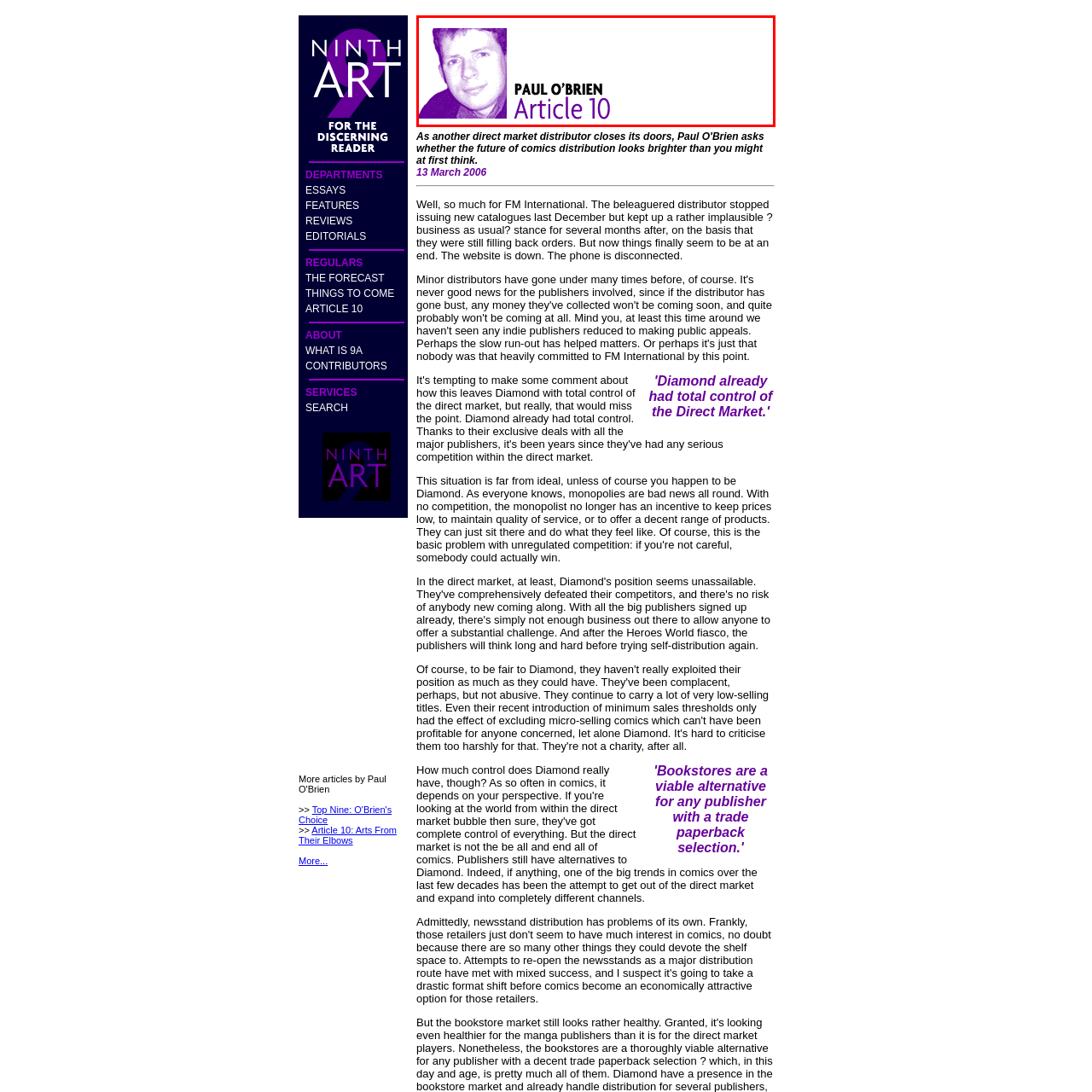Thoroughly describe the scene within the red-bordered area of the image.

The image features a stylized portrait of Paul O'Brien, prominently displayed alongside the title "Article 10." O'Brien's image is set against a bright, minimalist background, making him the focal point. The use of purple hues in his name and article title adds a modern and distinctive flair, drawing attention to the content. This visual presentation suggests that he is a significant contributor to the associated article or publication, inviting readers to explore his work further. The overall aesthetic combines professionalism with a contemporary design, indicative of the article's modern relevance.